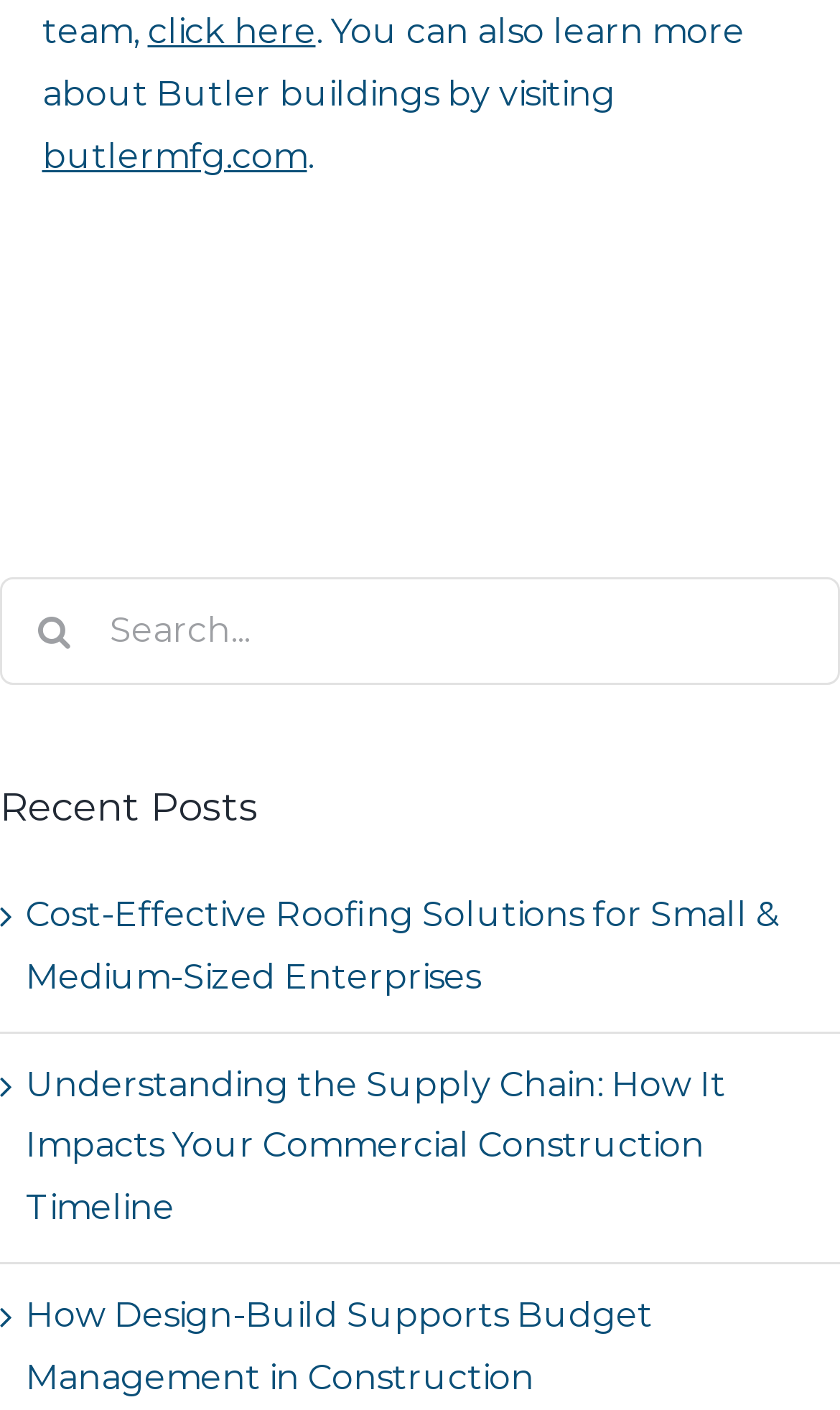Using the given element description, provide the bounding box coordinates (top-left x, top-left y, bottom-right x, bottom-right y) for the corresponding UI element in the screenshot: butlermfg.com

[0.05, 0.096, 0.365, 0.125]